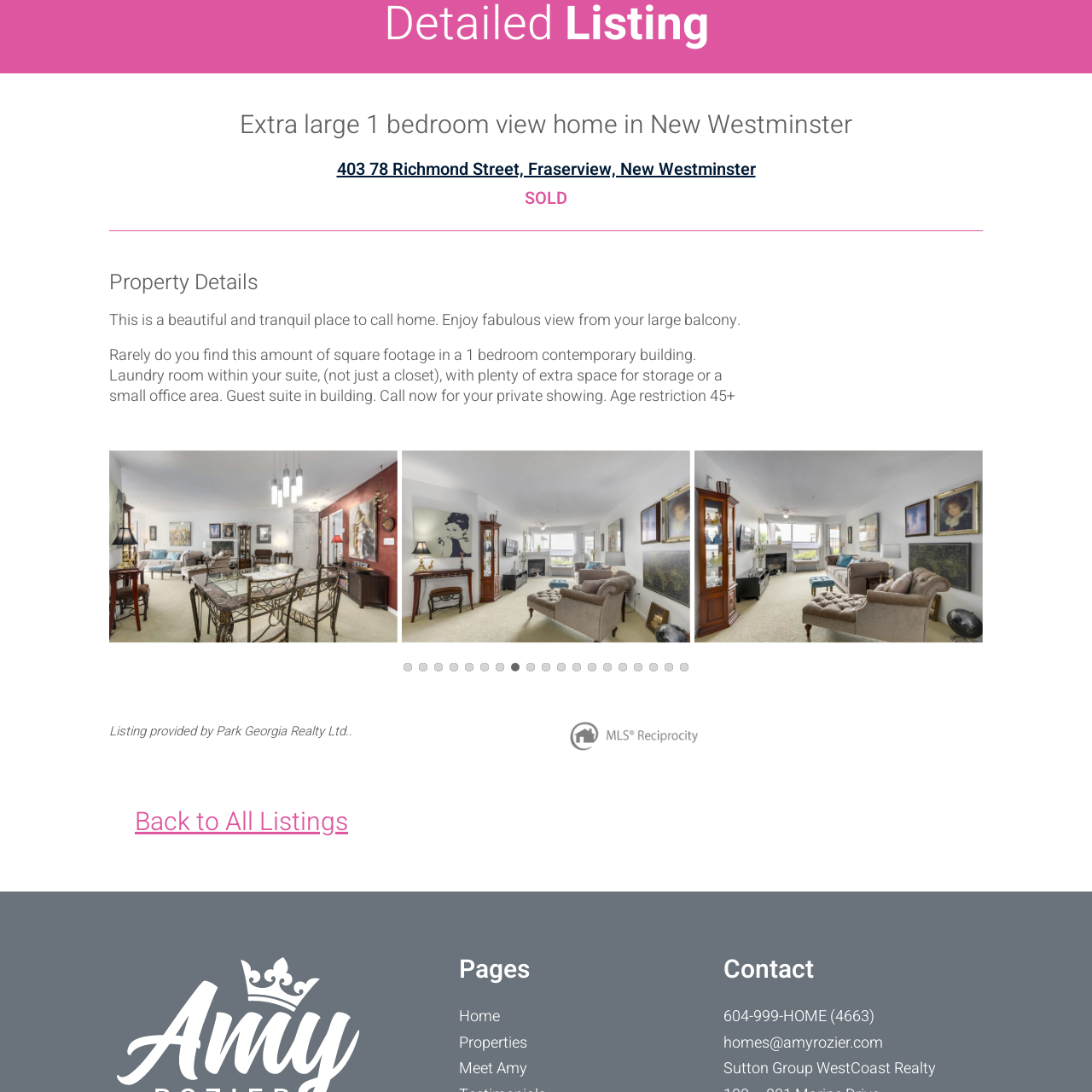Pay attention to the image encased in the red boundary and reply to the question using a single word or phrase:
What is the status of the property?

SOLD